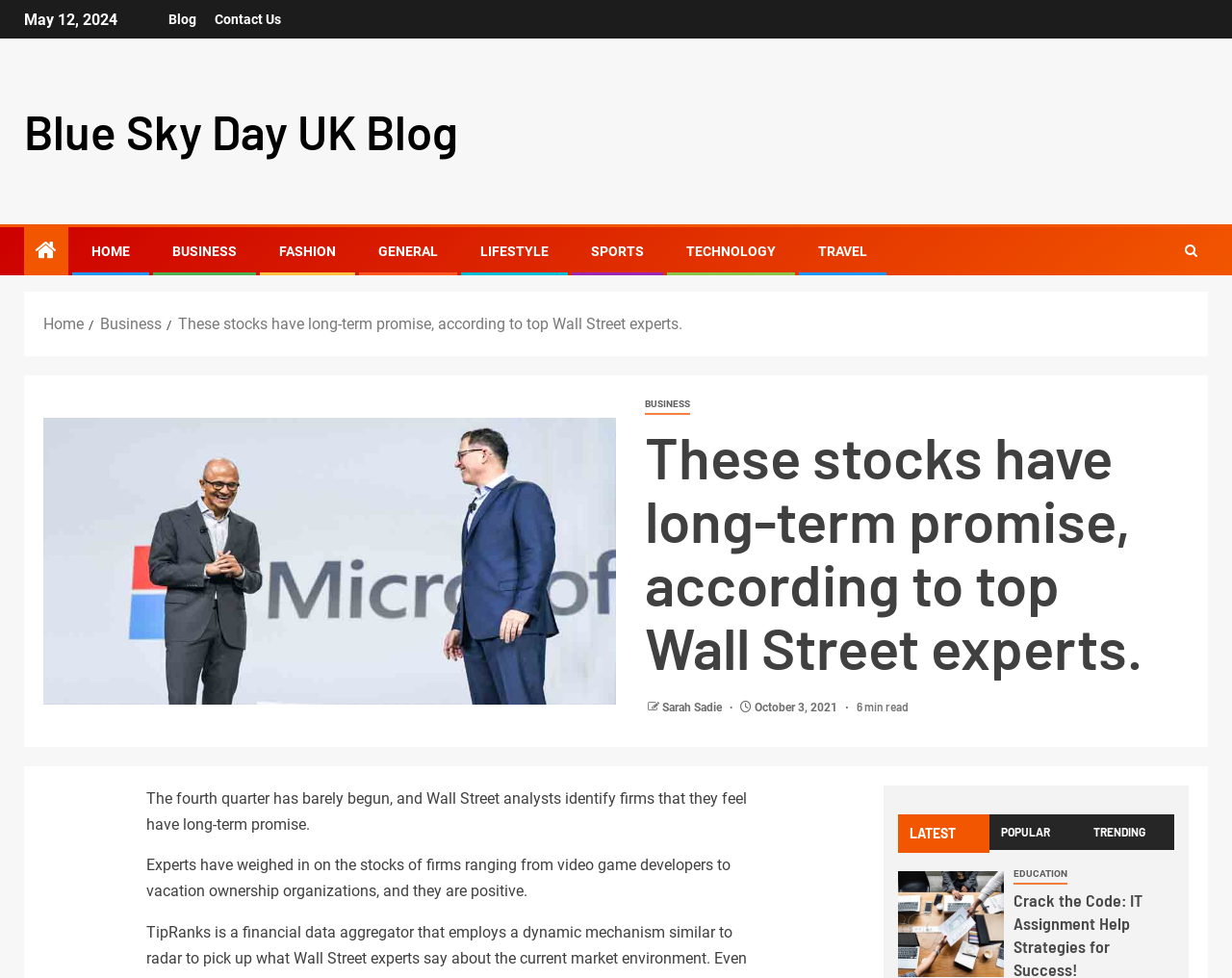Locate the bounding box coordinates of the region to be clicked to comply with the following instruction: "Go to the 'HOME' page". The coordinates must be four float numbers between 0 and 1, in the form [left, top, right, bottom].

[0.074, 0.249, 0.105, 0.265]